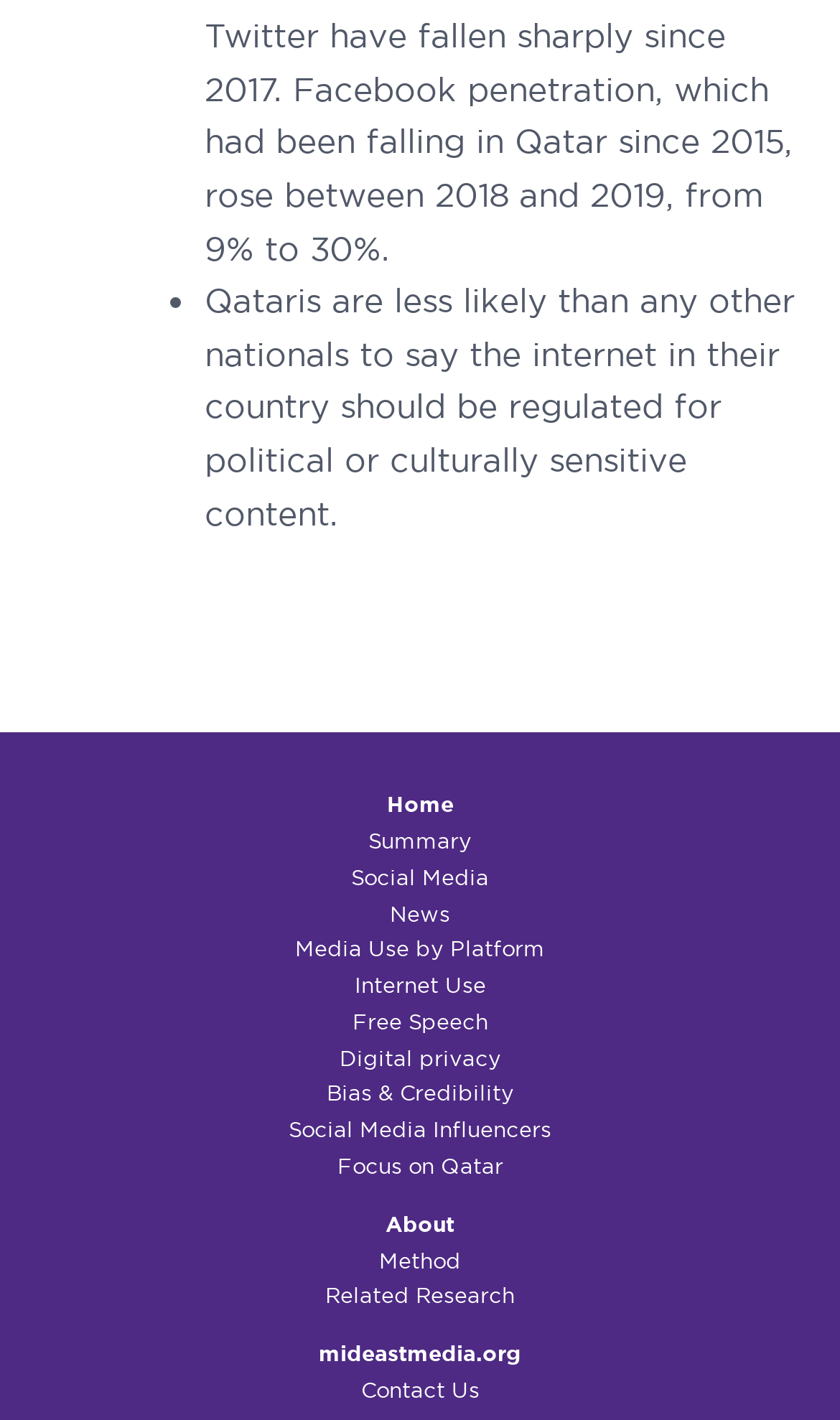What is the website's domain?
Answer the question with a single word or phrase, referring to the image.

mideastmedia.org